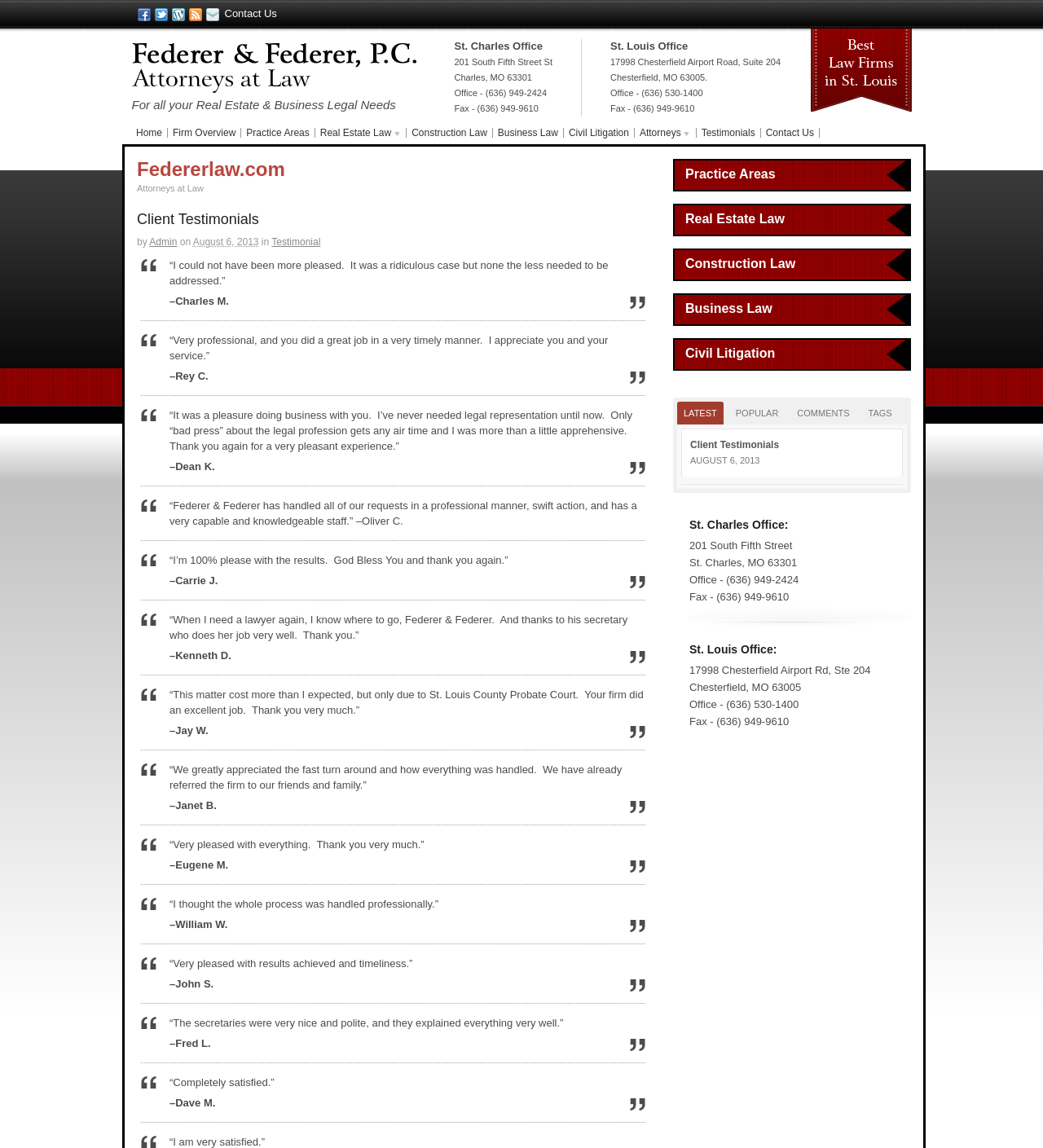What is the address of the St. Charles office?
Look at the image and answer the question using a single word or phrase.

201 South Fifth Street, St. Charles, MO 63301